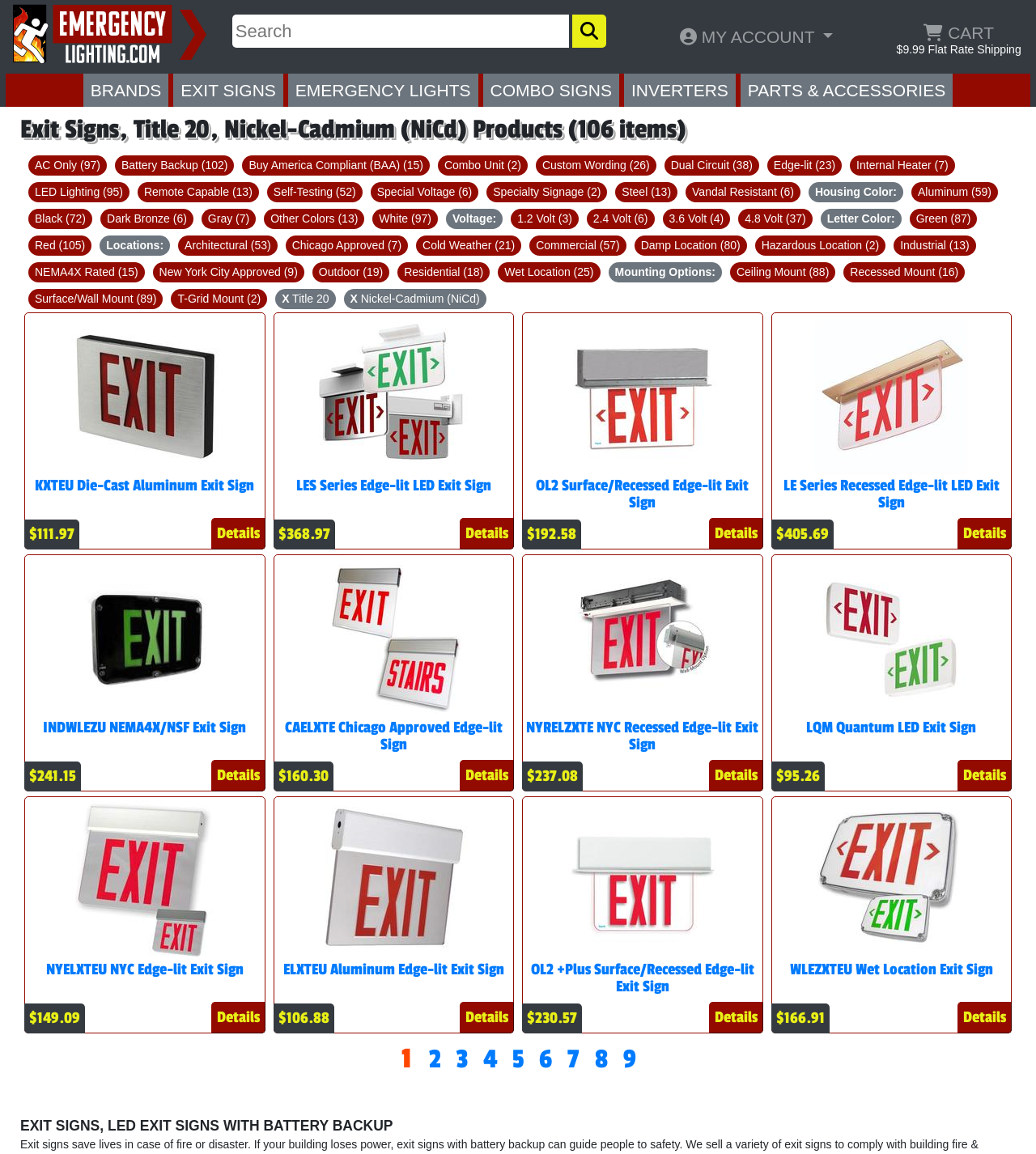Please identify the bounding box coordinates of the element's region that I should click in order to complete the following instruction: "View details of KXTEU3-R-B-A Exit Sign". The bounding box coordinates consist of four float numbers between 0 and 1, i.e., [left, top, right, bottom].

[0.204, 0.448, 0.256, 0.476]